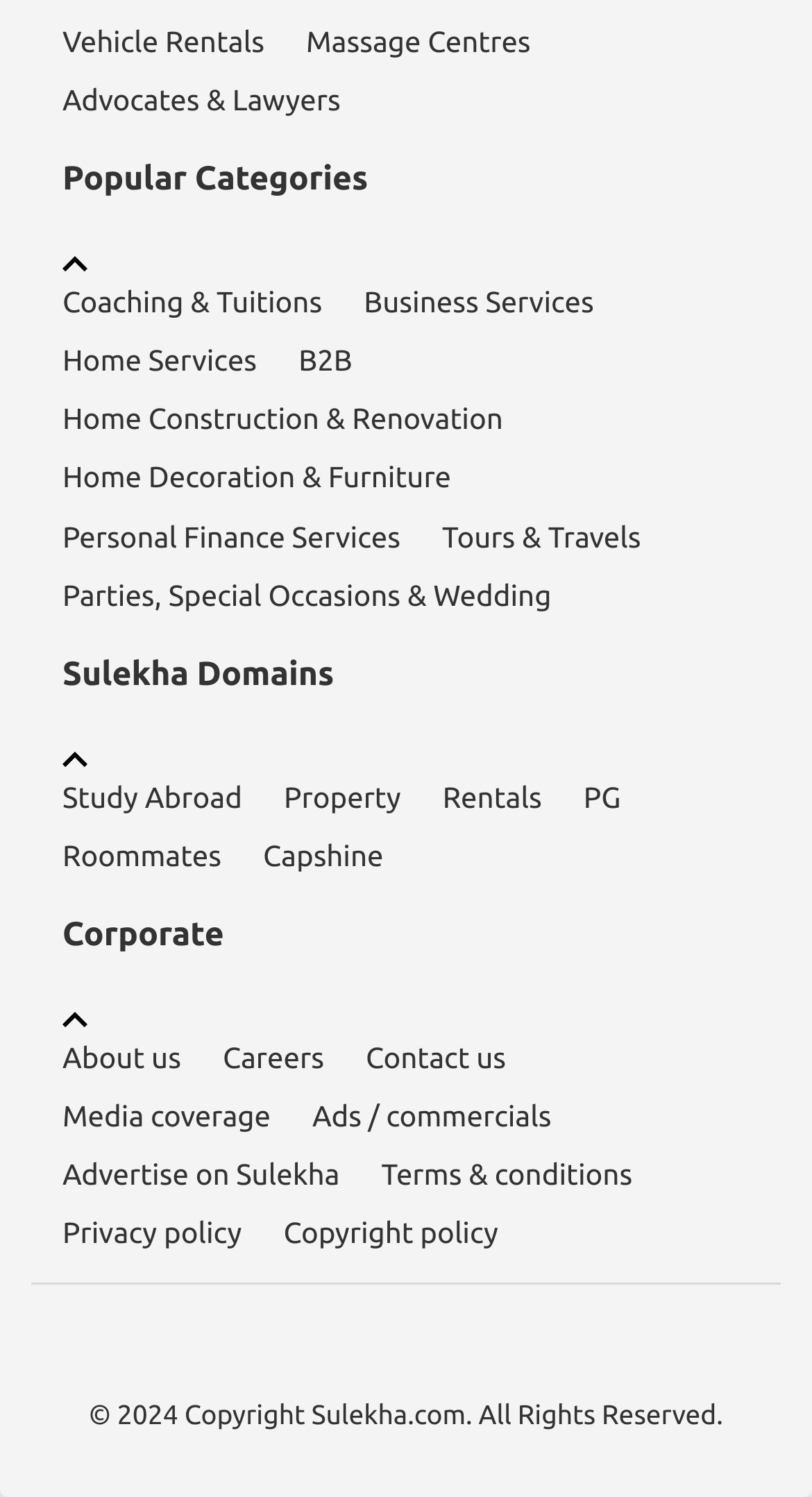Using the provided description: "Capshine", find the bounding box coordinates of the corresponding UI element. The output should be four float numbers between 0 and 1, in the format [left, top, right, bottom].

[0.324, 0.552, 0.472, 0.591]